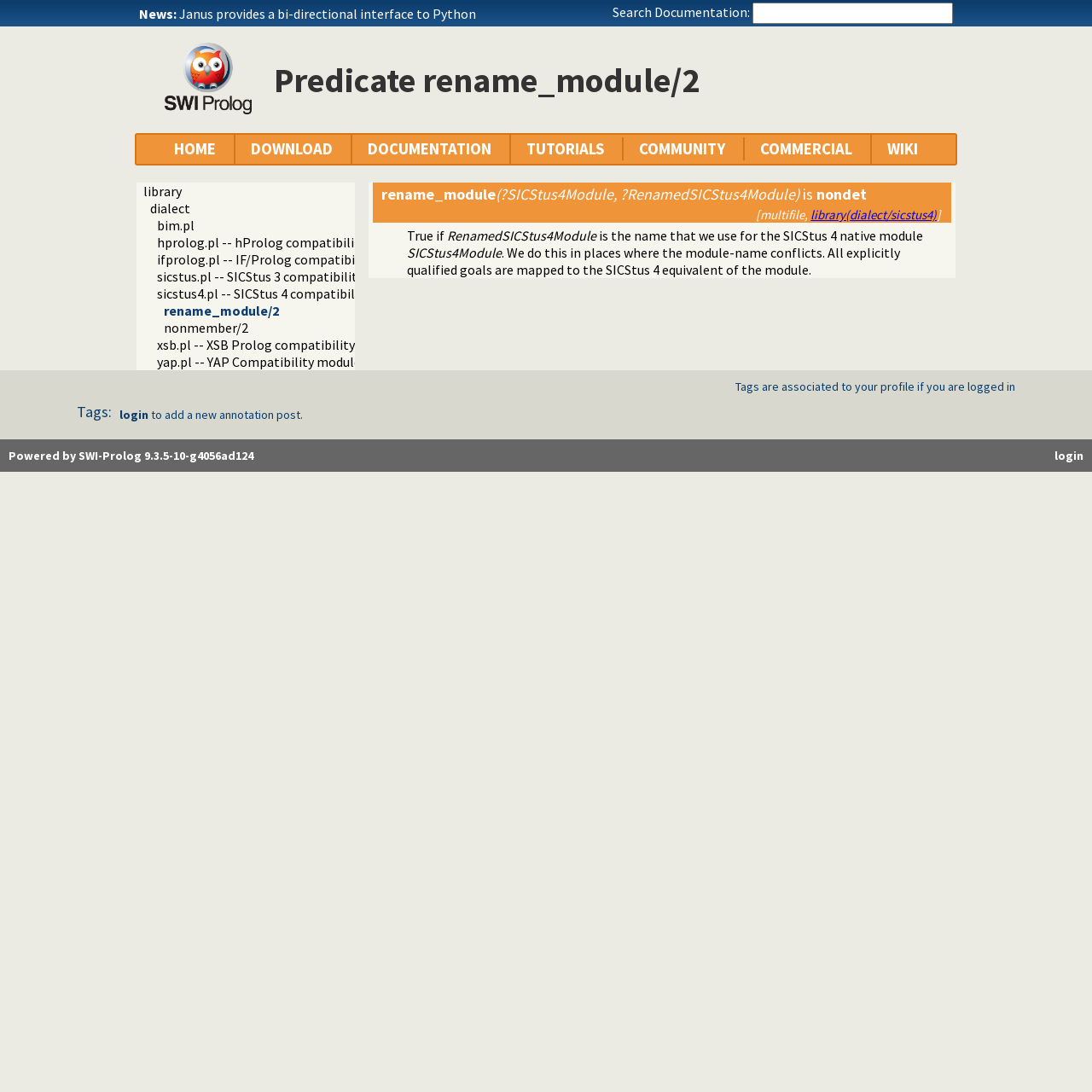How many tables are there on the webpage?
Refer to the image and give a detailed response to the question.

I counted the tables on the webpage, which are the top navigation bar table and the table containing the predicate description. There are 2 tables in total.